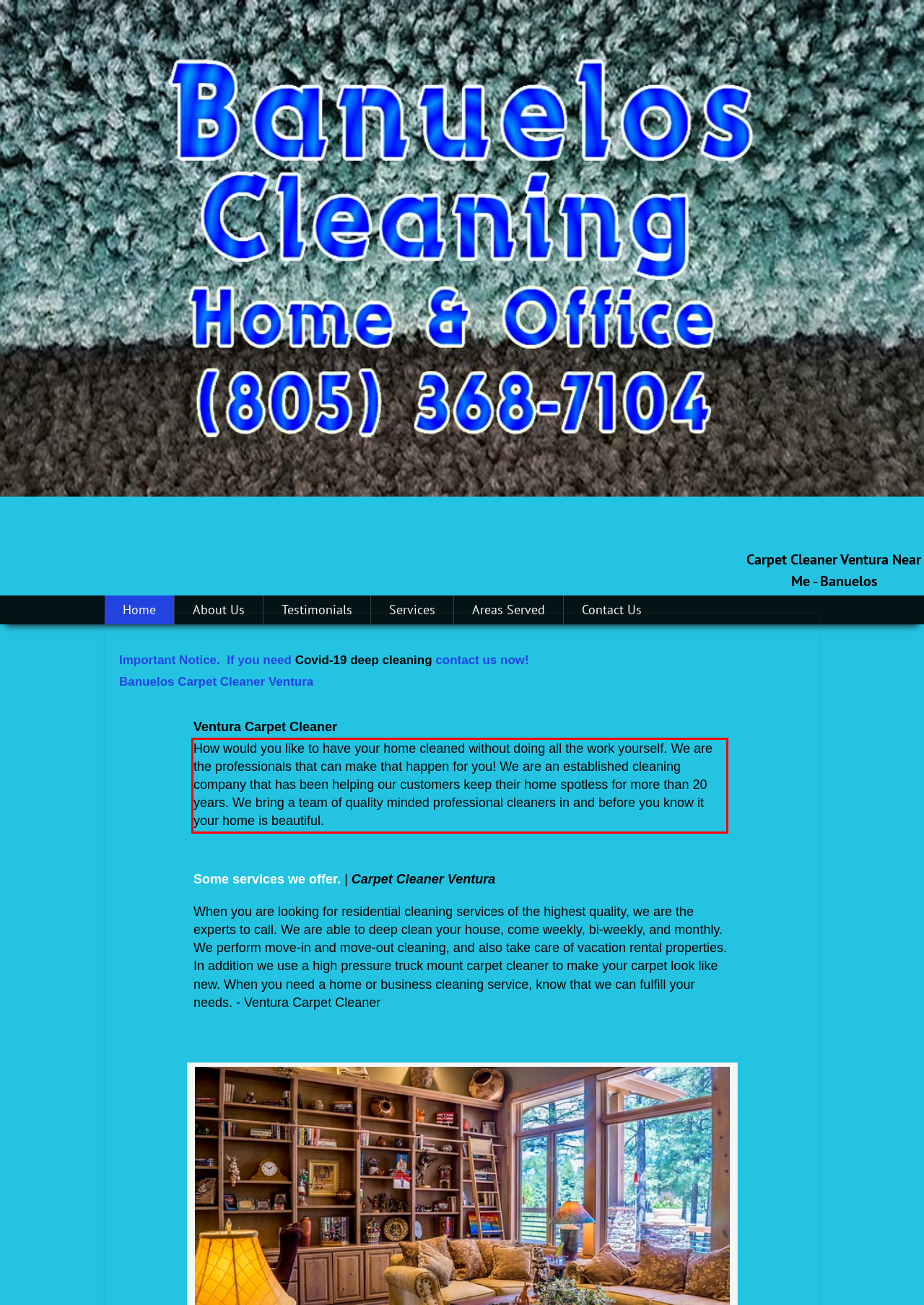Given the screenshot of a webpage, identify the red rectangle bounding box and recognize the text content inside it, generating the extracted text.

How would you like to have your home cleaned without doing all the work yourself. We are the professionals that can make that happen for you! We are an established cleaning company that has been helping our customers keep their home spotless for more than 20 years. We bring a team of quality minded professional cleaners in and before you know it your home is beautiful.